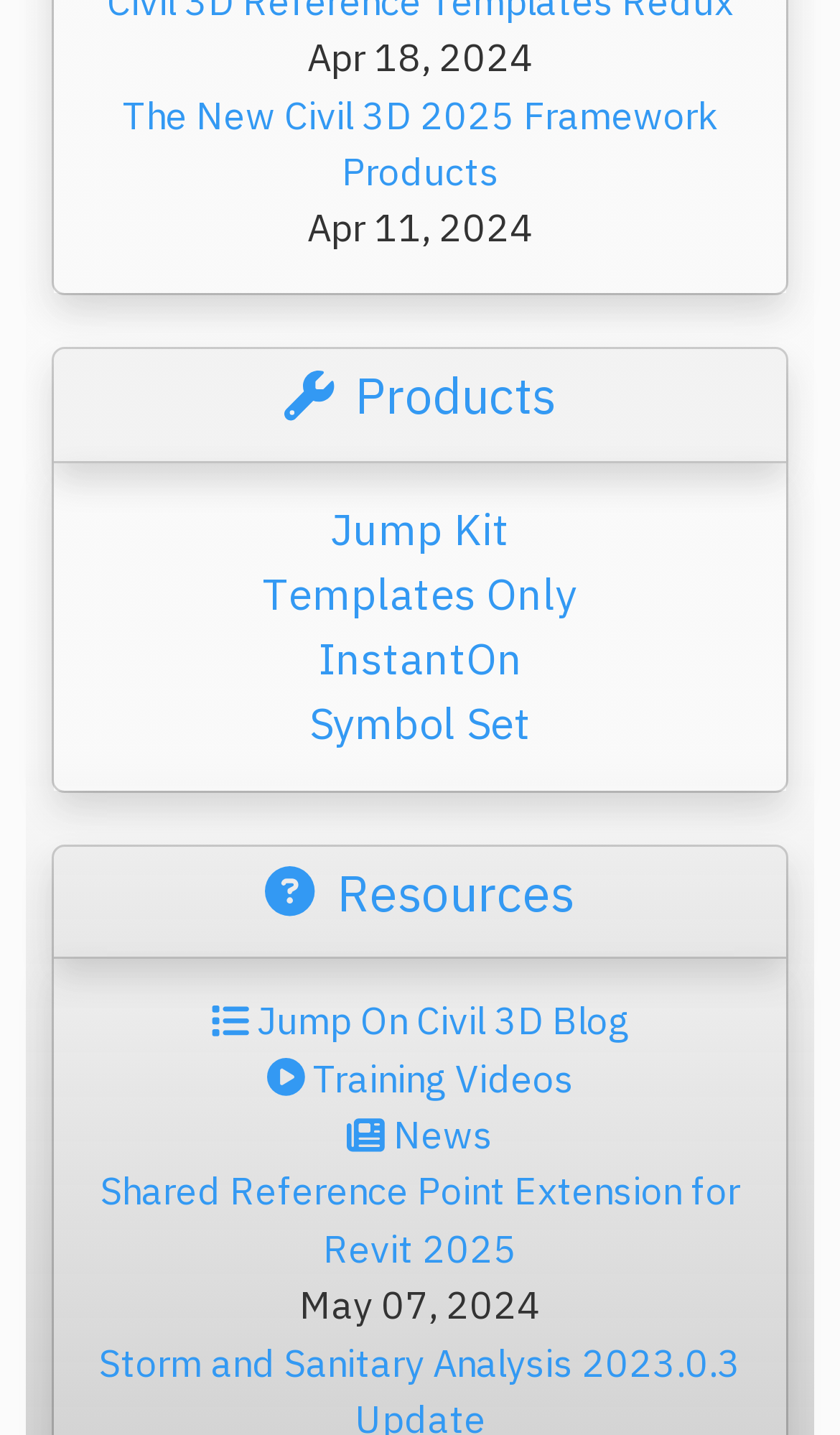Find the bounding box coordinates for the area that should be clicked to accomplish the instruction: "Learn about Jump Kit".

[0.394, 0.348, 0.606, 0.388]